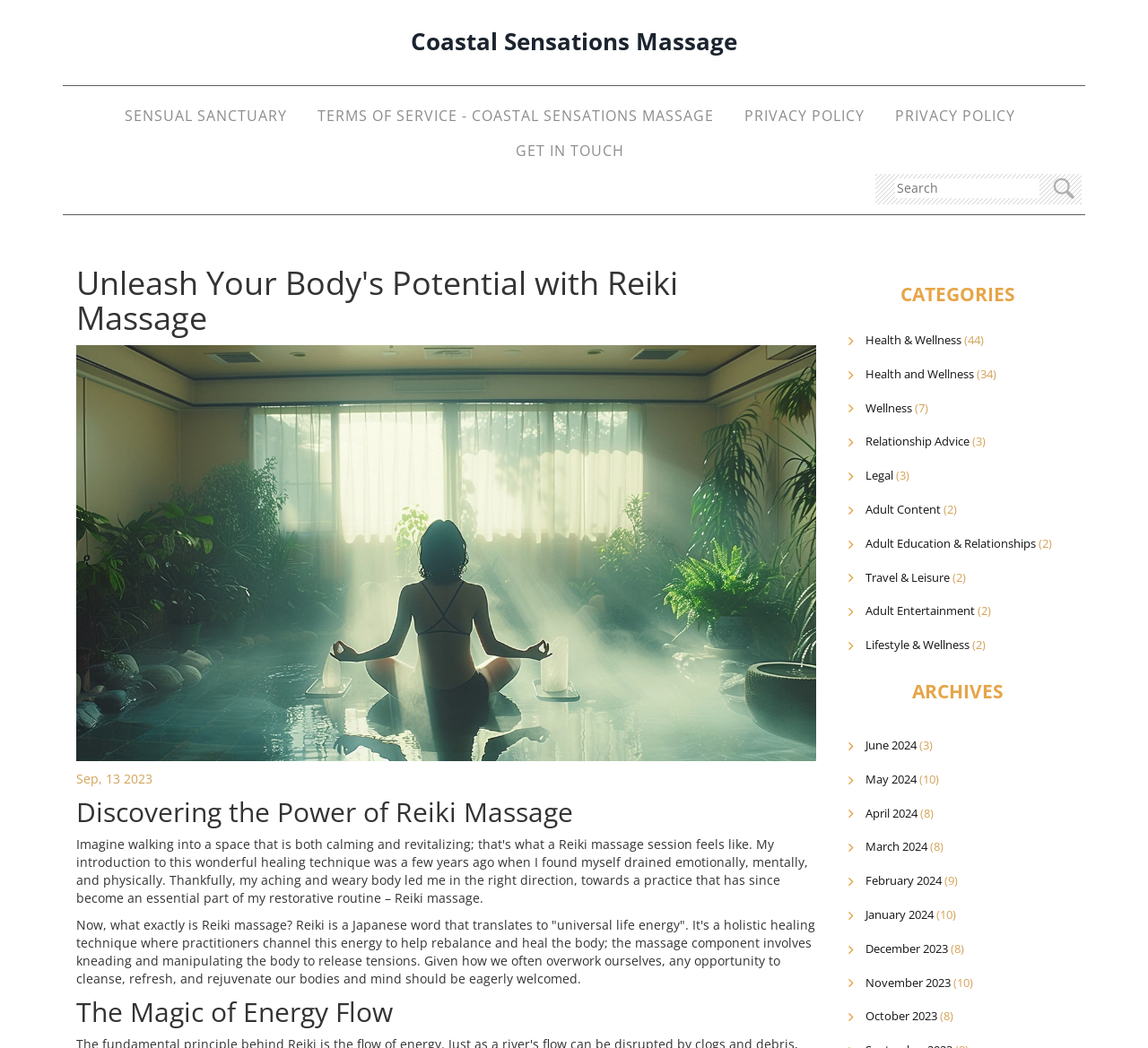Locate the bounding box coordinates of the clickable element to fulfill the following instruction: "View the archives for 'June 2024'". Provide the coordinates as four float numbers between 0 and 1 in the format [left, top, right, bottom].

[0.734, 0.695, 0.934, 0.728]